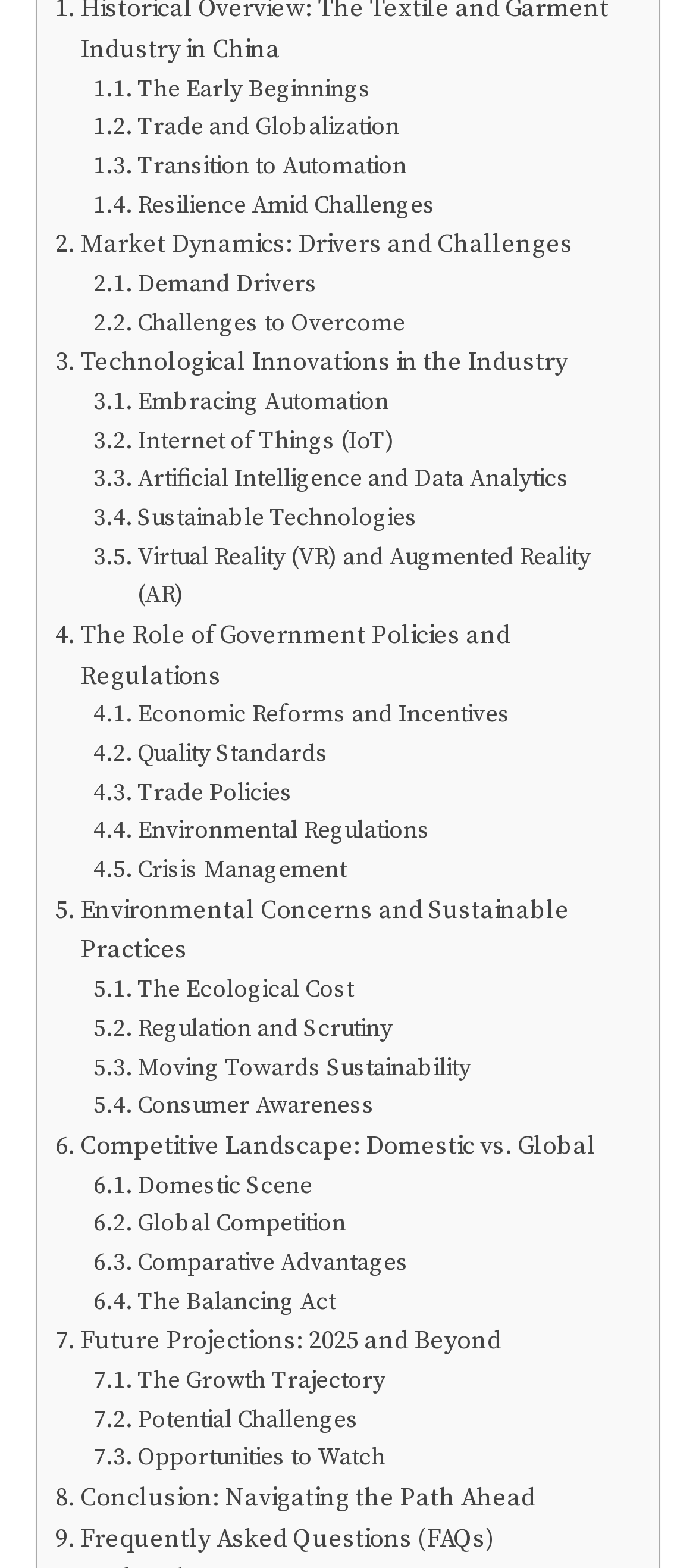What is the focus of the 'Moving Towards Sustainability' section?
Based on the screenshot, respond with a single word or phrase.

Environmental Concerns